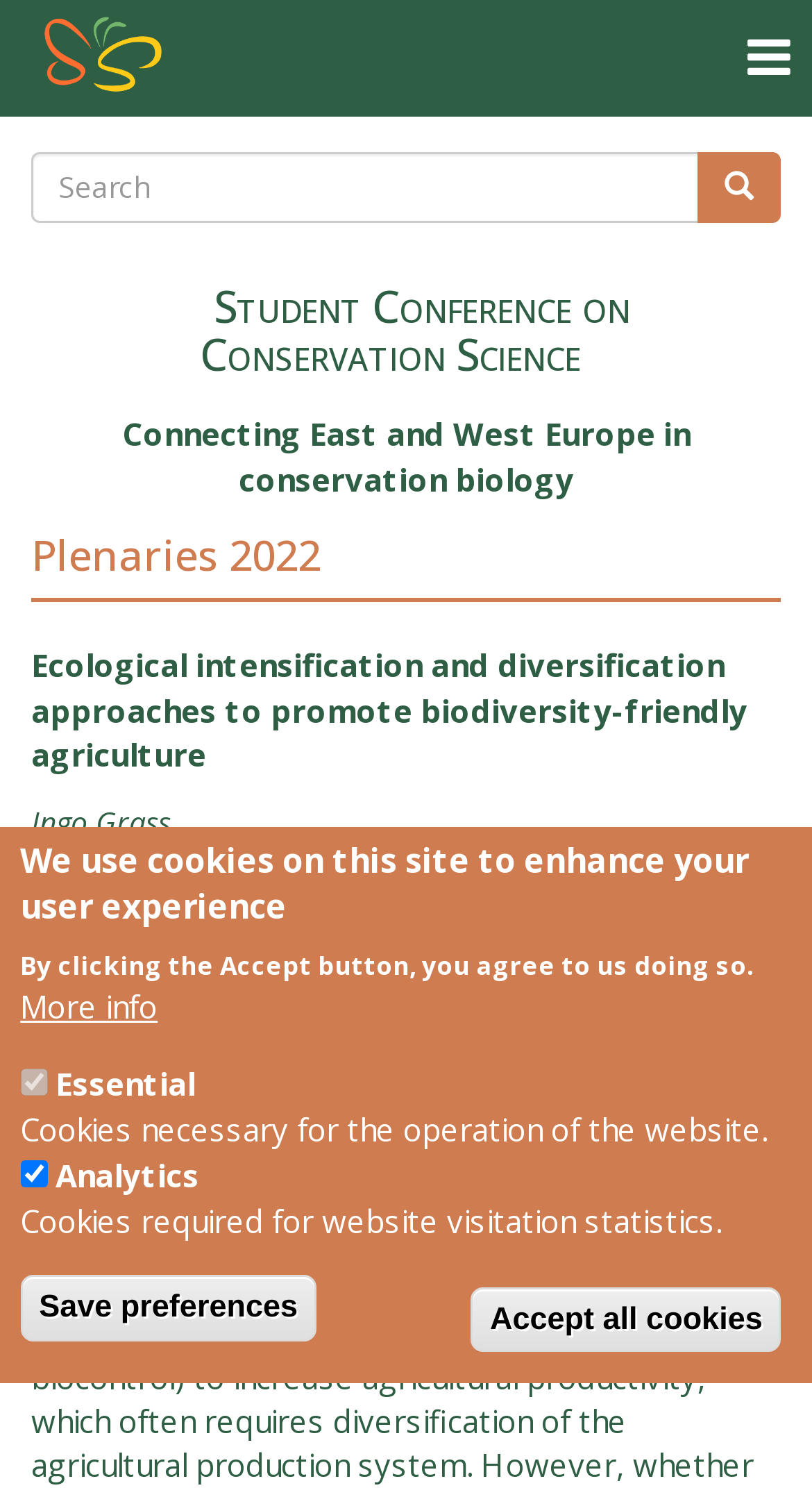What is the name of the speaker for the first plenary?
Based on the screenshot, respond with a single word or phrase.

Ingo Grass